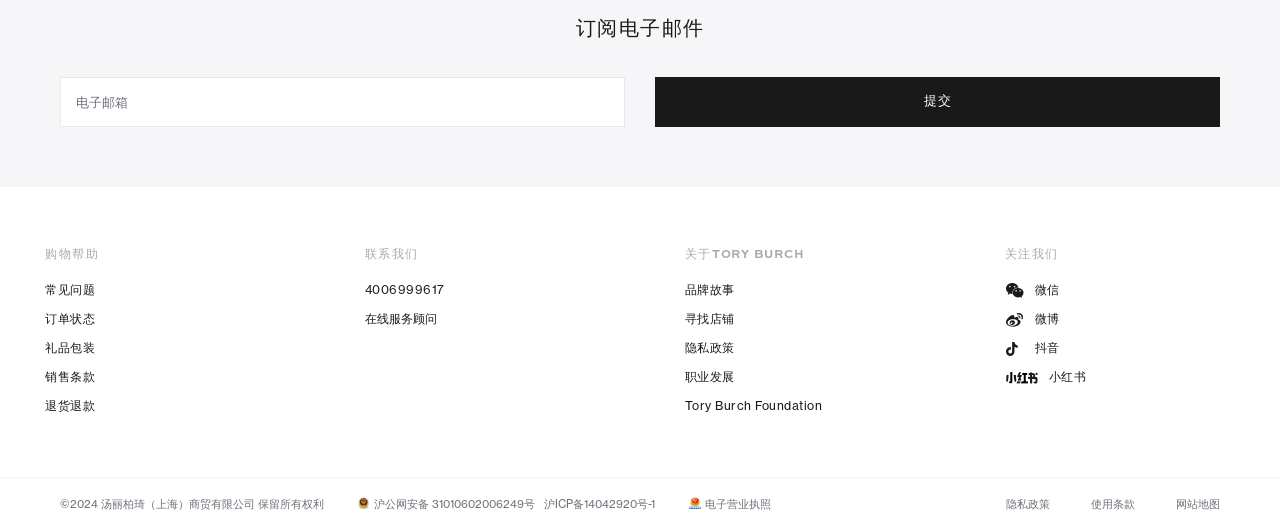Determine the bounding box for the described UI element: "Tory Burch Foundation".

[0.535, 0.749, 0.643, 0.777]